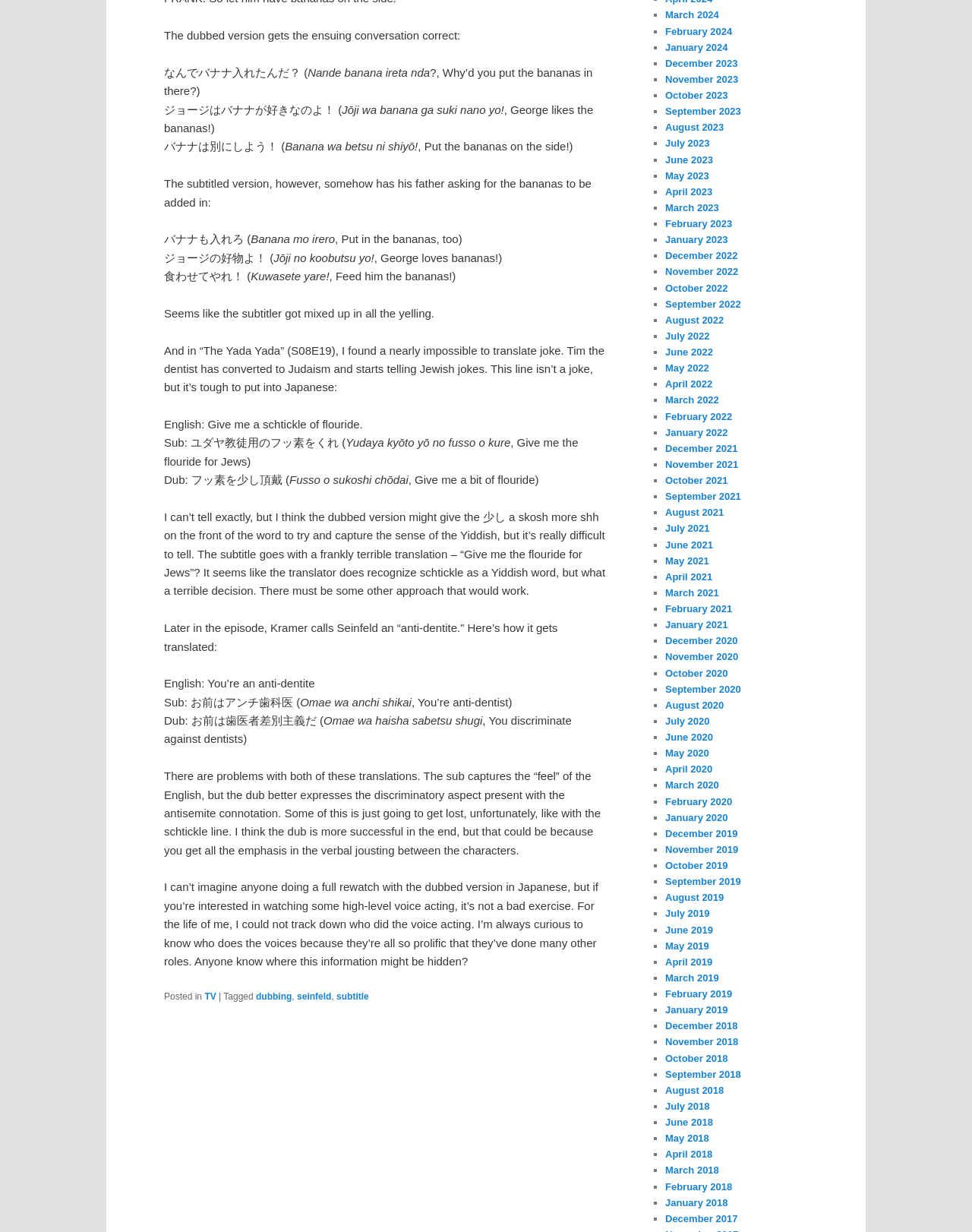What is the name of the character who is an anti-dentite?
Provide a detailed and extensive answer to the question.

In the episode being discussed, Kramer calls Seinfeld an 'anti-dentite', which is a play on the term 'anti-Semite'.